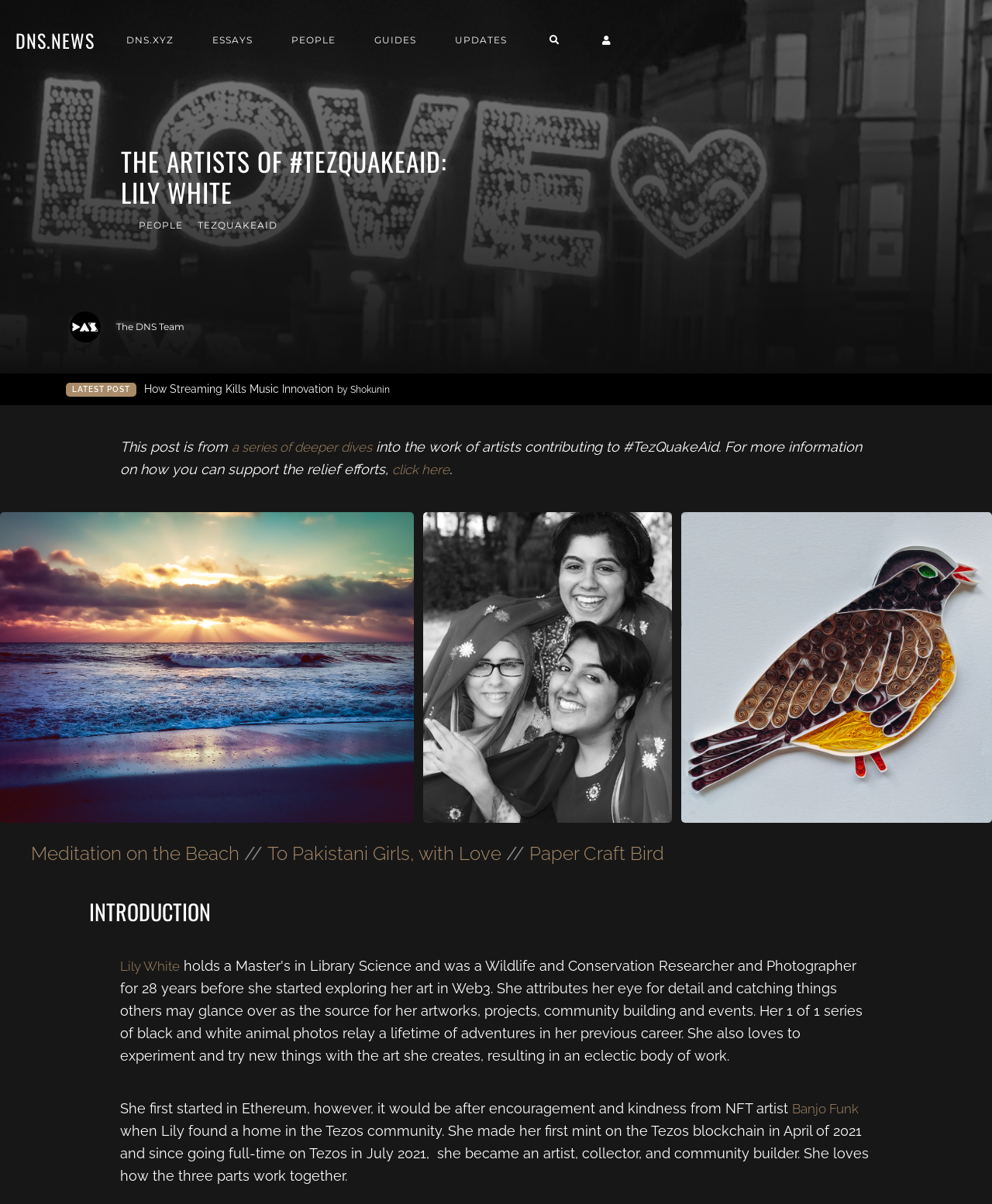What is the topic of the post mentioned in the 'LATEST POST' section?
Kindly offer a comprehensive and detailed response to the question.

I looked at the 'LATEST POST' section and found the link 'How Streaming Kills Music Innovation by Shokunin', which indicates the topic of the post.